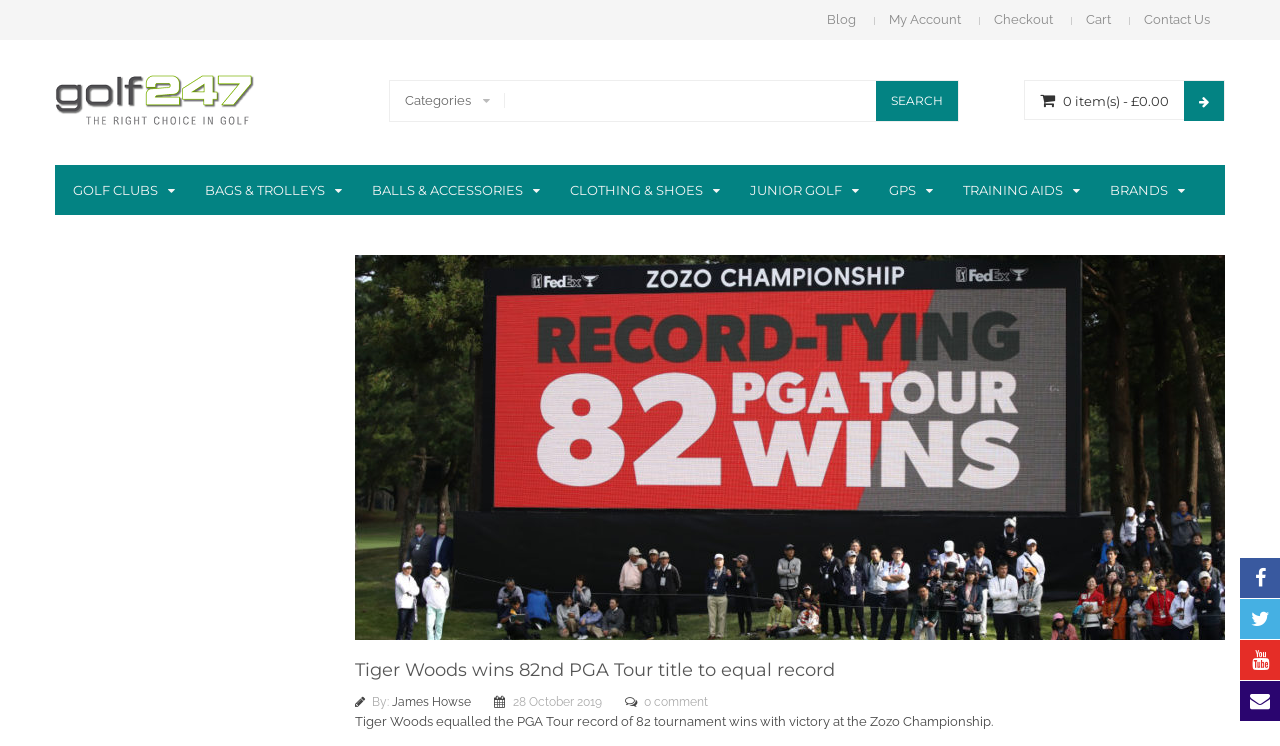Show me the bounding box coordinates of the clickable region to achieve the task as per the instruction: "Read Tiger Woods' news".

[0.277, 0.885, 0.957, 0.914]